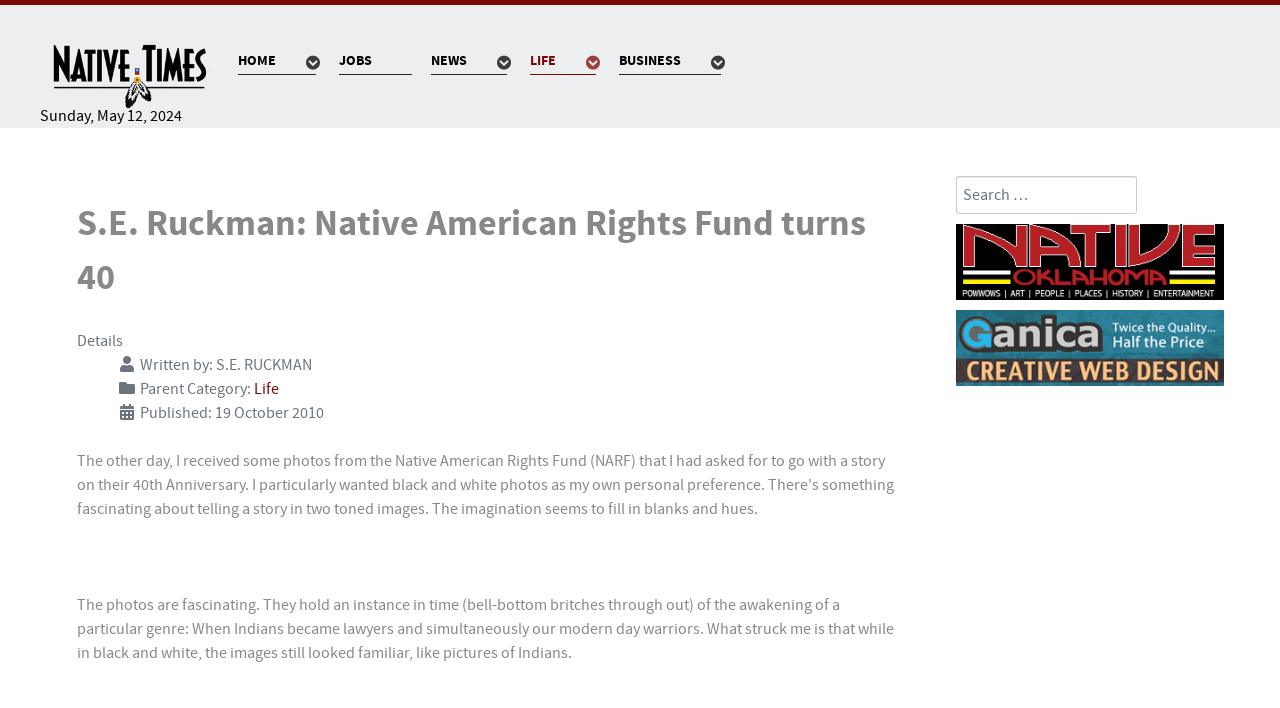Extract the primary headline from the webpage and present its text.

S.E. Ruckman: Native American Rights Fund turns 40